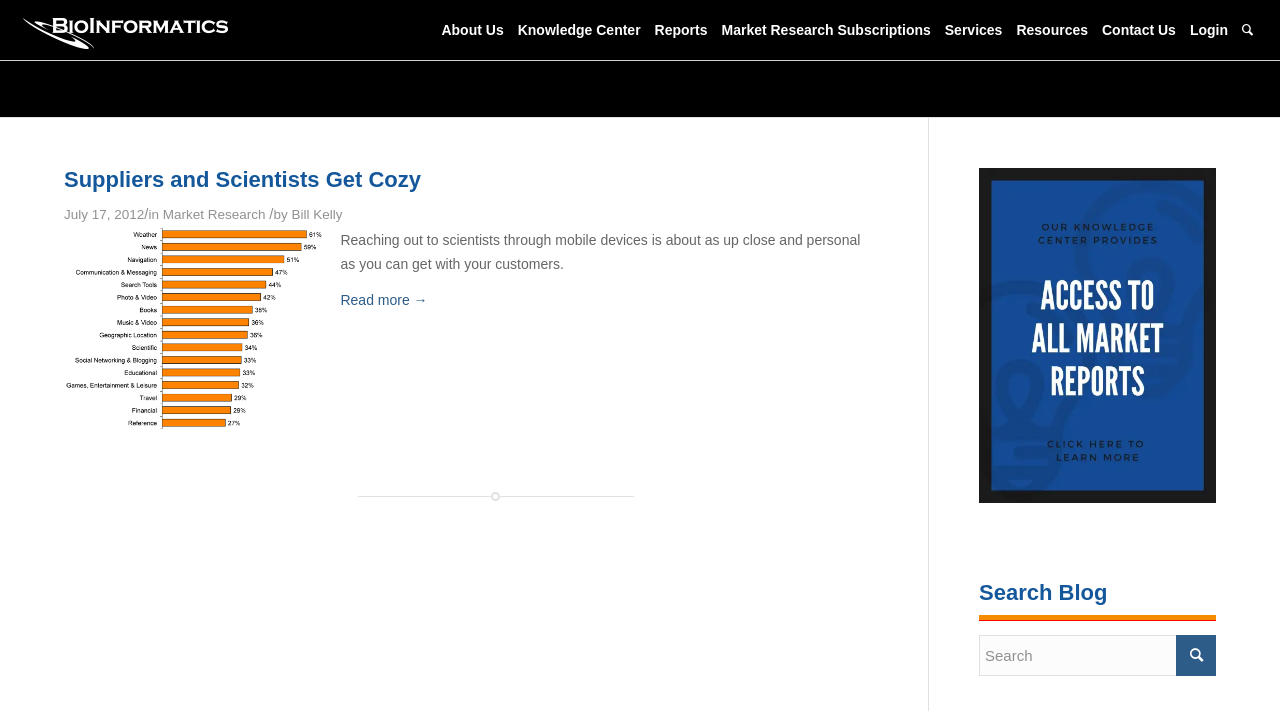Predict the bounding box of the UI element based on this description: "title="Suppliers and Scientists Get Cozy"".

[0.05, 0.584, 0.252, 0.608]